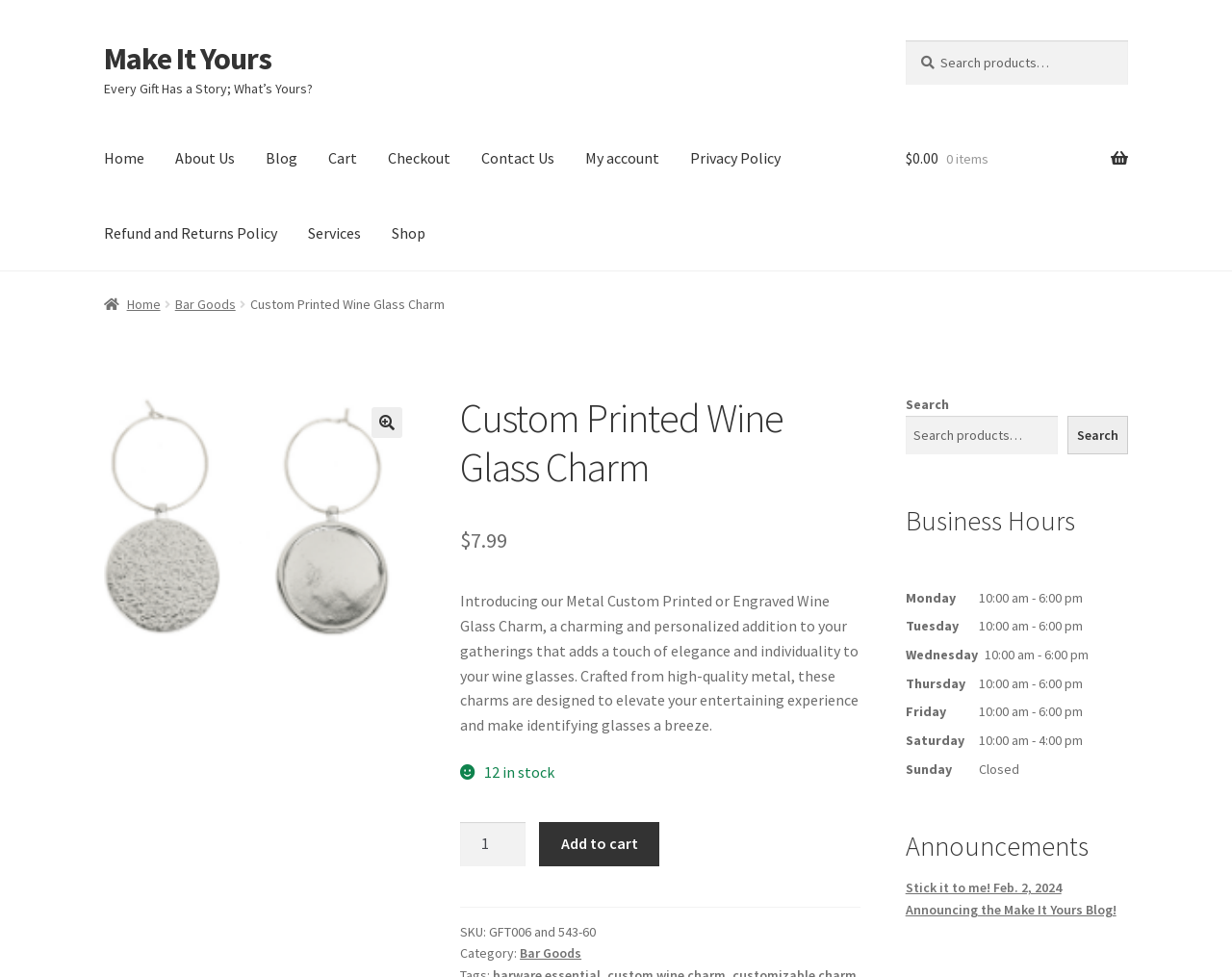Can you find the bounding box coordinates of the area I should click to execute the following instruction: "Make it yours"?

[0.084, 0.04, 0.22, 0.08]